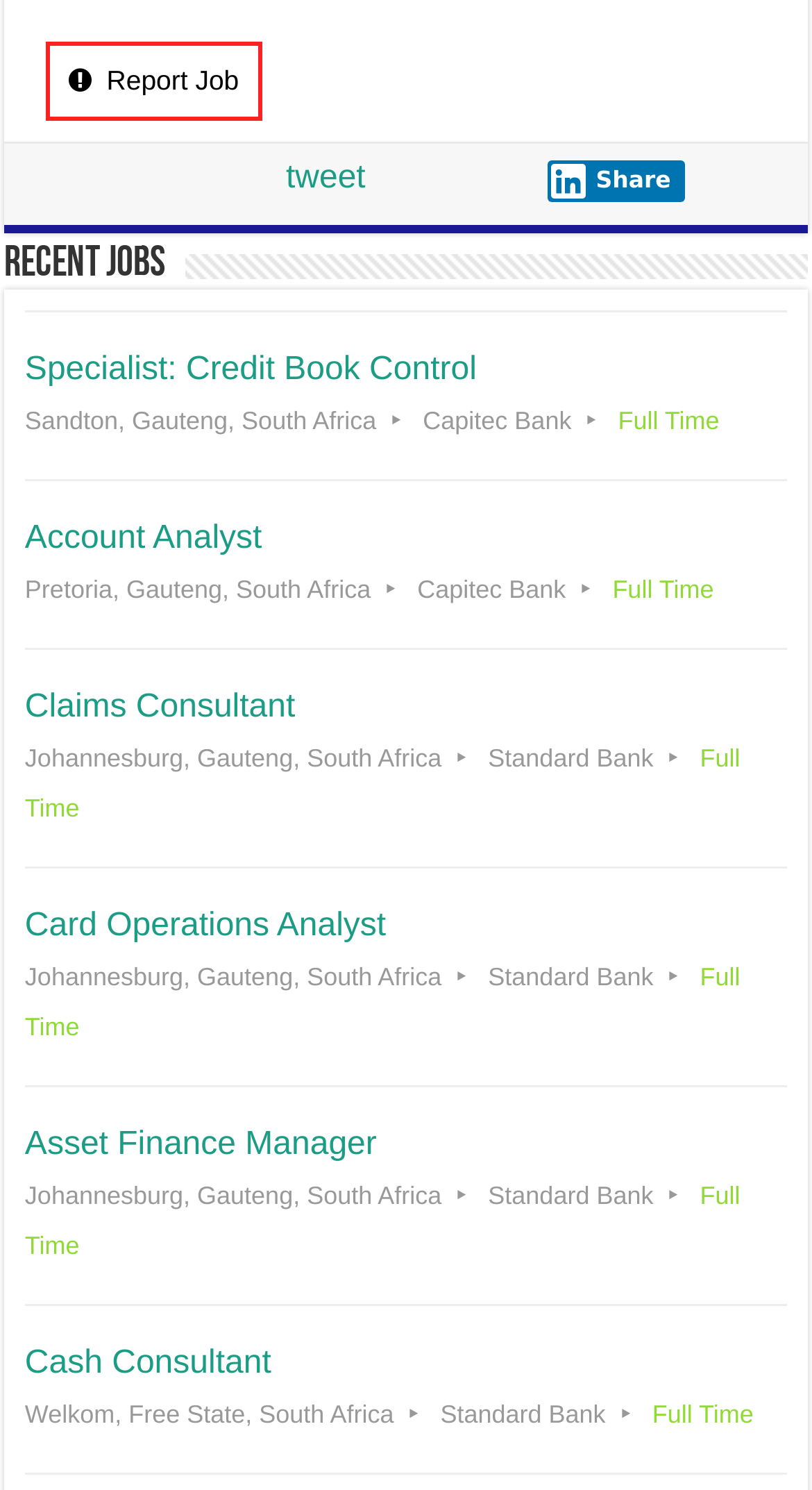Find the bounding box coordinates for the UI element whose description is: "Share". The coordinates should be four float numbers between 0 and 1, in the format [left, top, right, bottom].

[0.674, 0.107, 0.844, 0.135]